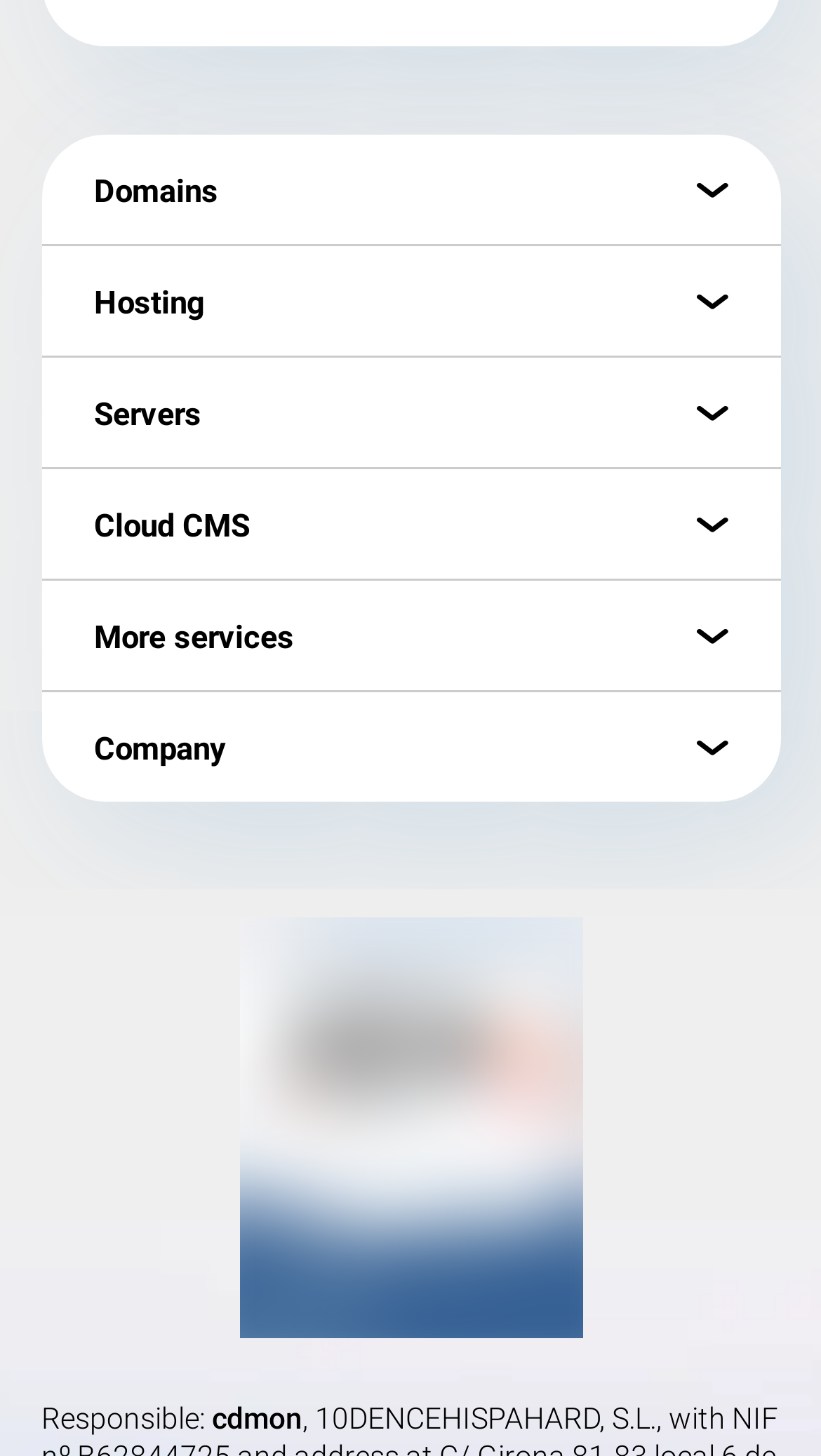Answer in one word or a short phrase: 
What is the main category of services offered?

Domains, Hosting, Servers, Cloud CMS, More services